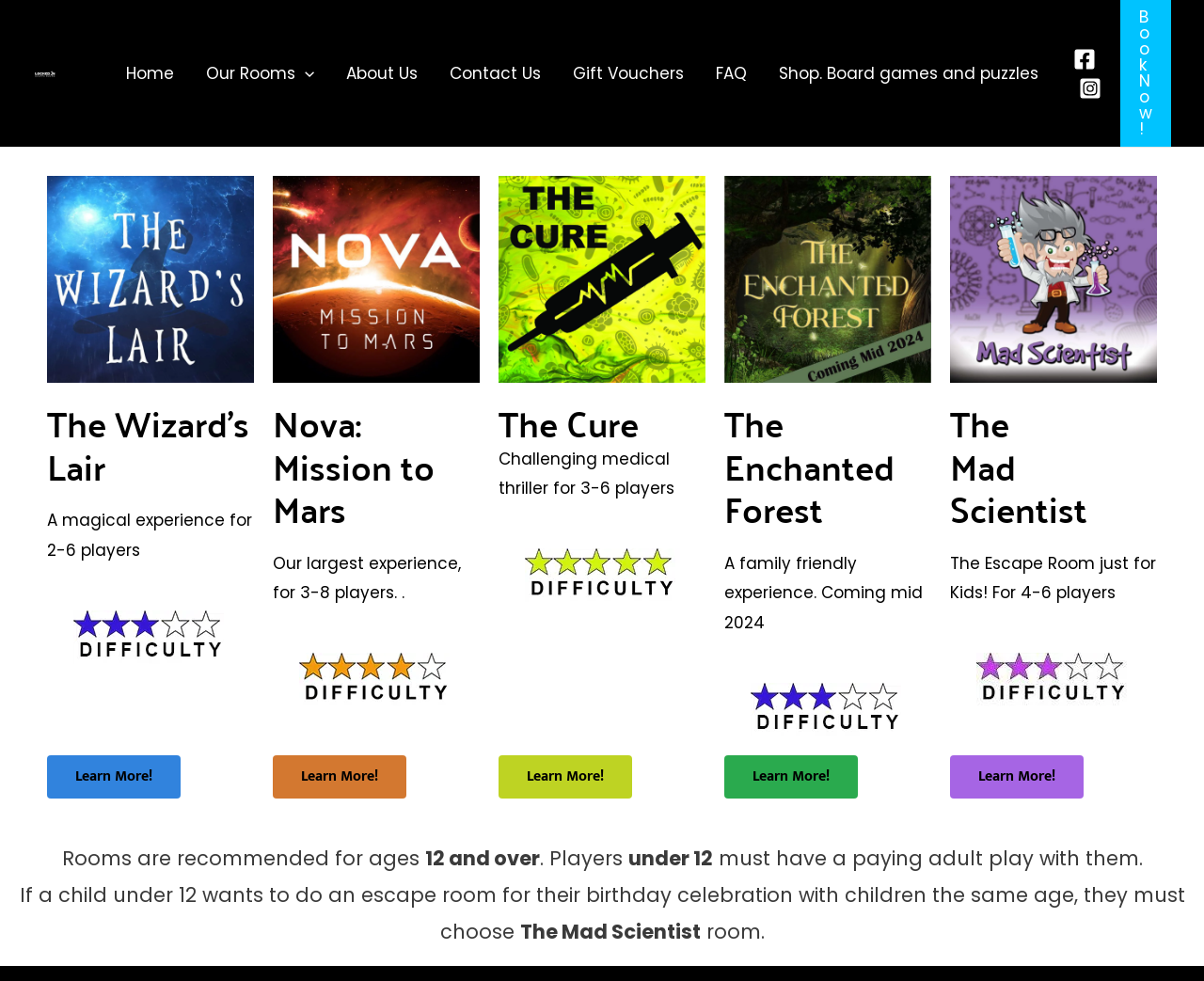Specify the bounding box coordinates of the element's area that should be clicked to execute the given instruction: "Learn more about The Wizard's Lair". The coordinates should be four float numbers between 0 and 1, i.e., [left, top, right, bottom].

[0.039, 0.77, 0.15, 0.814]